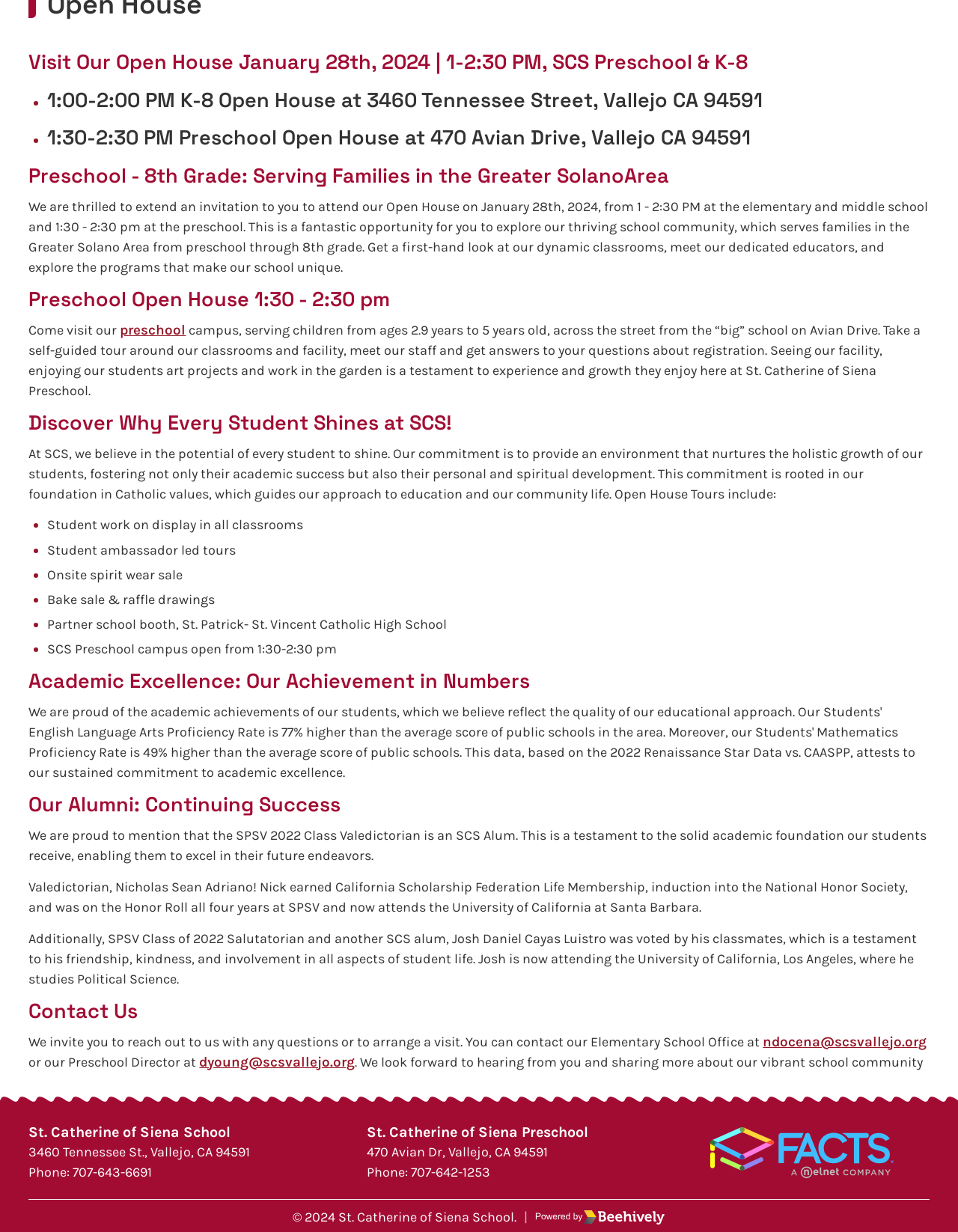Using the webpage screenshot, find the UI element described by 707-642-1253. Provide the bounding box coordinates in the format (top-left x, top-left y, bottom-right x, bottom-right y), ensuring all values are floating point numbers between 0 and 1.

[0.429, 0.945, 0.511, 0.958]